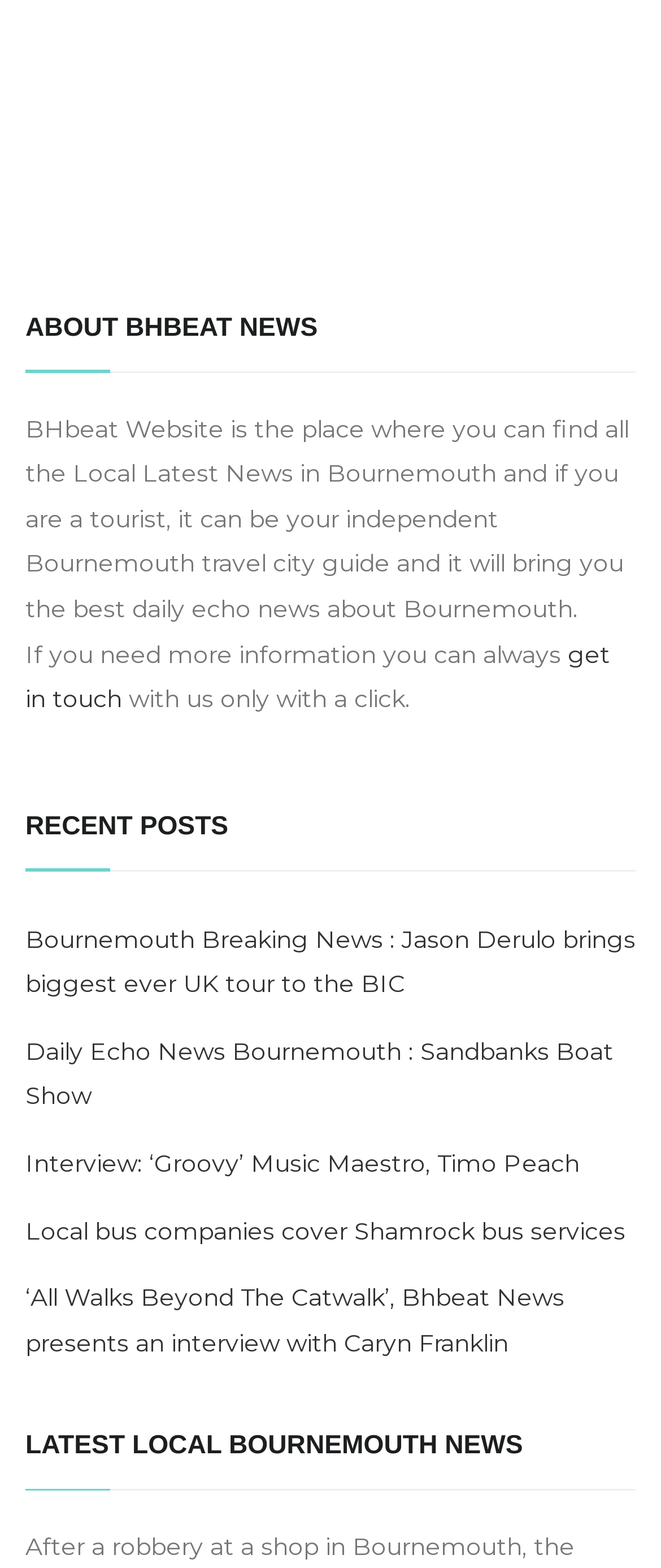Based on the element description alt="bhbeat", identify the bounding box of the UI element in the given webpage screenshot. The coordinates should be in the format (top-left x, top-left y, bottom-right x, bottom-right y) and must be between 0 and 1.

[0.038, 0.046, 0.962, 0.165]